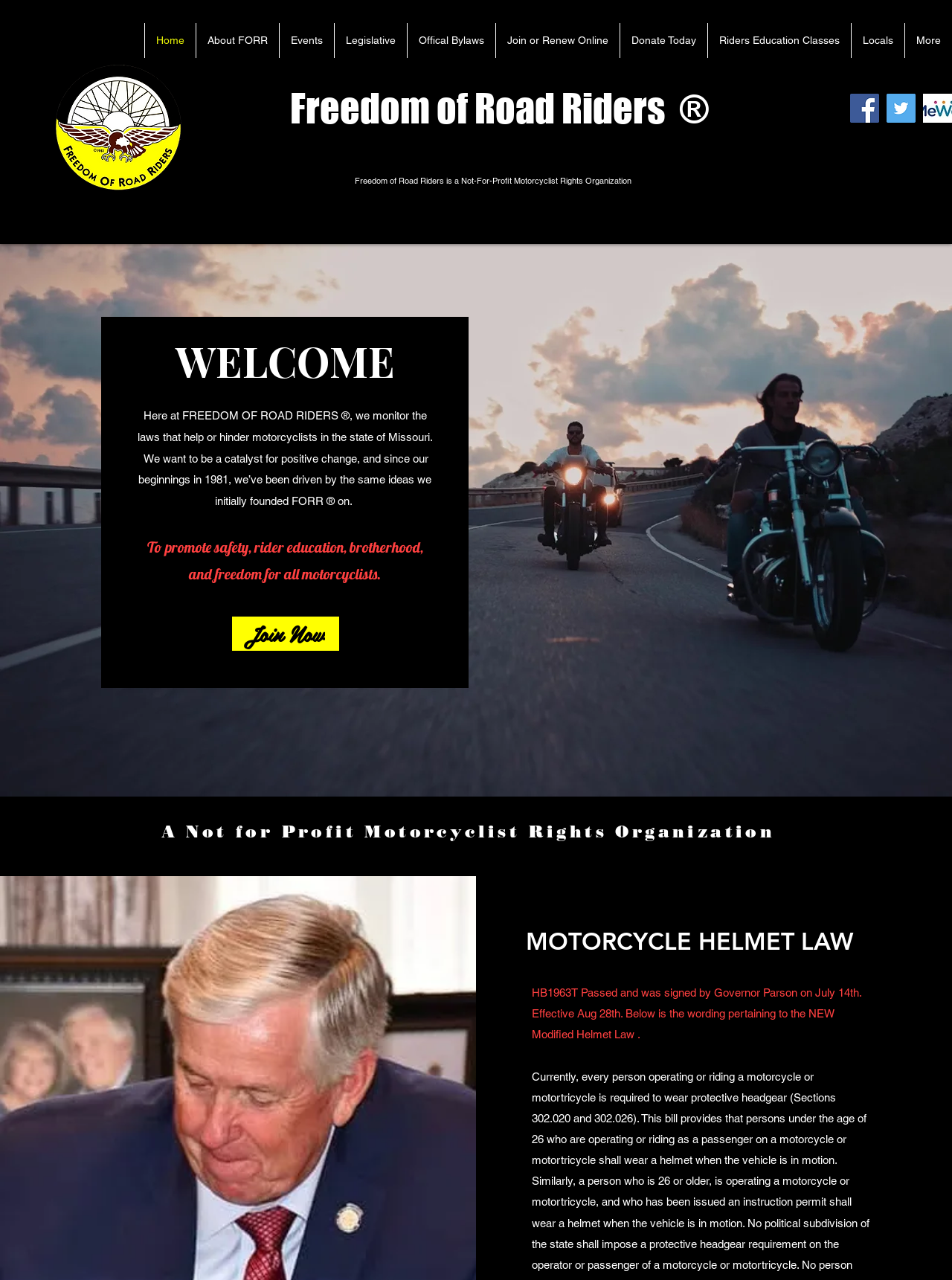Give an in-depth explanation of the webpage layout and content.

The webpage is the homepage of "My Site" or "Freedom of Road Riders", a not-for-profit motorcyclist rights organization. At the top, there is a navigation bar with 9 links: "Home", "About FORR", "Events", "Legislative", "Offical Bylaws", "Join or Renew Online", "Donate Today", "Riders Education Classes", and "Locals", followed by a "More" option. 

To the left of the navigation bar, there is a logo image, "Original-Logo-NON-Member-color-Transparent--BKG.png". Below the logo, there is a heading that reads "Freedom of Road Riders is a Not-For-Profit Motorcyclist Rights Organization". 

On the right side of the page, there is a social bar with links to Facebook, Twitter, and MEWE, each accompanied by an image. 

The main content of the page is divided into sections. The first section has a heading "WELCOME" and a paragraph of text that describes the organization's mission to monitor laws that affect motorcyclists in Missouri and to promote positive change. 

Below this section, there is a link to "Join Now" and a paragraph that outlines the organization's goals, including promoting safety, rider education, brotherhood, and freedom for all motorcyclists. 

Further down the page, there is a section with a heading "A Not for Profit Motorcyclist Rights Organization" and another section with a heading "MOTORCYCLE HELMET LAW". The latter section contains a passage of text that discusses the passage of HB1963T and the new modified helmet law, effective August 28th.